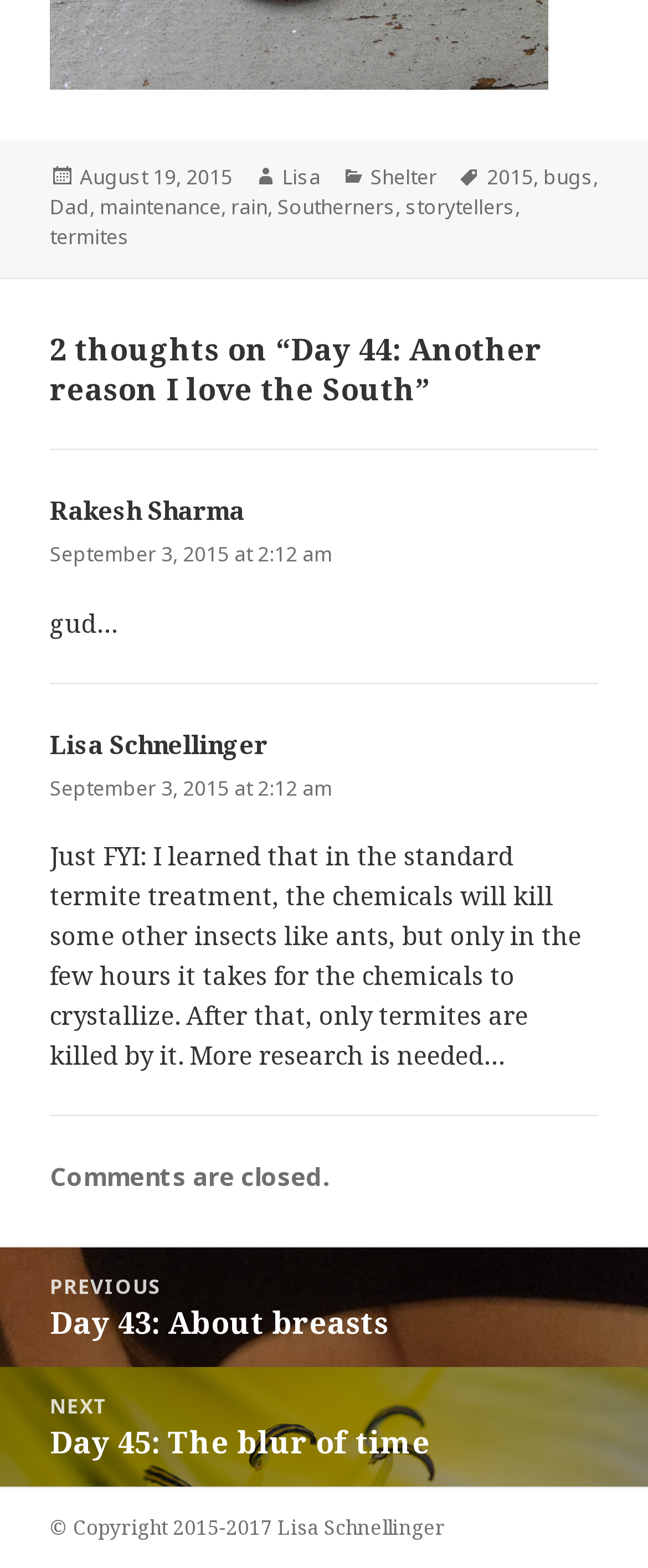Identify the bounding box coordinates of the clickable region necessary to fulfill the following instruction: "Visit author's page". The bounding box coordinates should be four float numbers between 0 and 1, i.e., [left, top, right, bottom].

[0.436, 0.104, 0.495, 0.123]